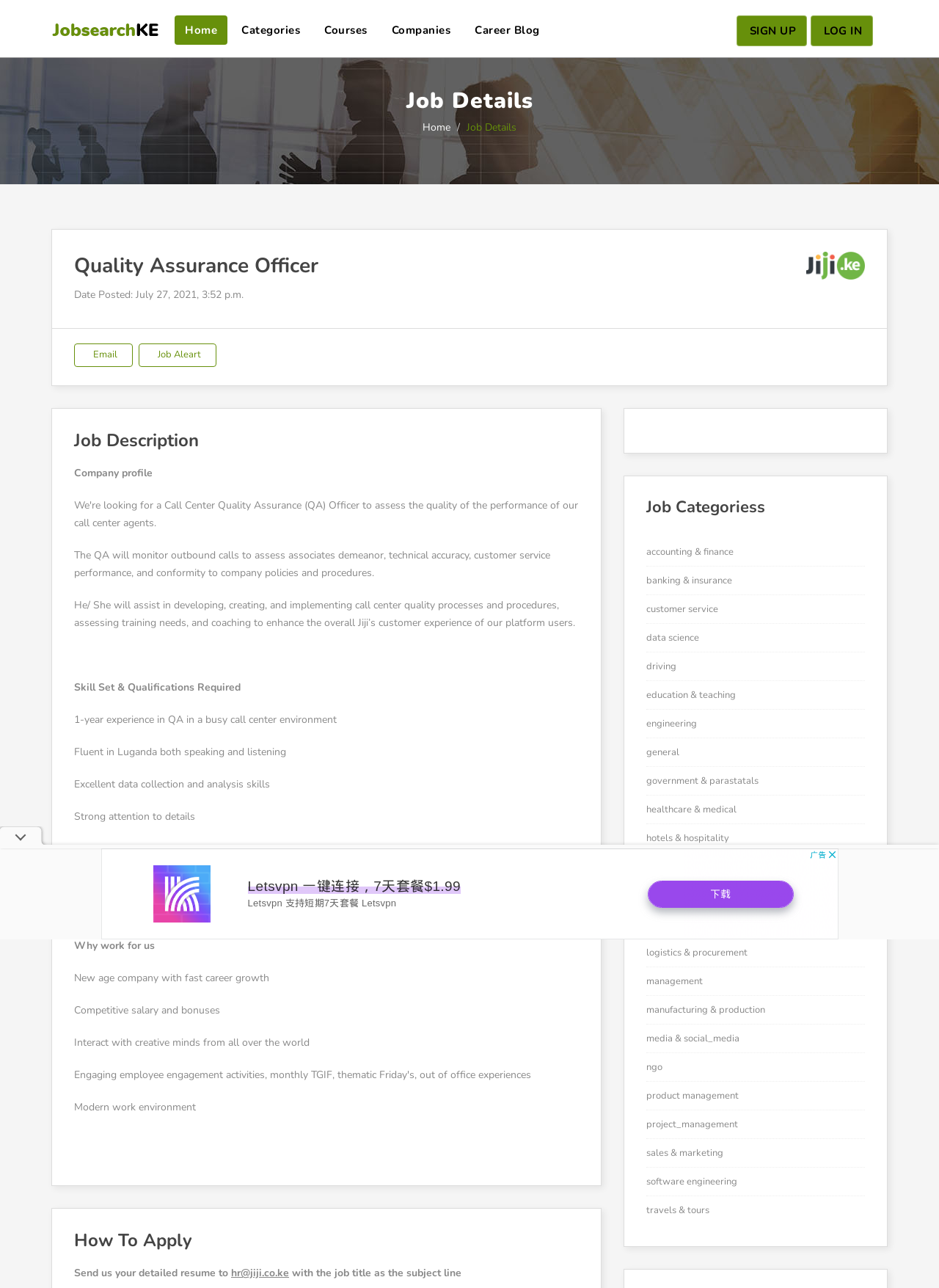Find the bounding box coordinates for the area you need to click to carry out the instruction: "Click on the 'LOG IN' link". The coordinates should be four float numbers between 0 and 1, indicated as [left, top, right, bottom].

[0.863, 0.012, 0.93, 0.036]